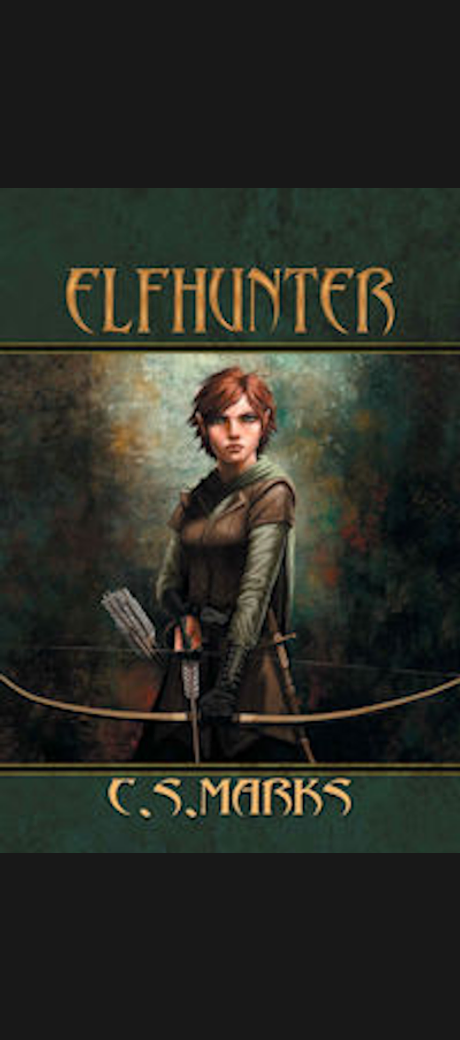What is the heroine holding?
Please utilize the information in the image to give a detailed response to the question.

The determined young woman, Gaelen Taldin, is holding a bow and quiver of arrows, symbolizing her strength and readiness, which is a key element of the fantasy narrative.